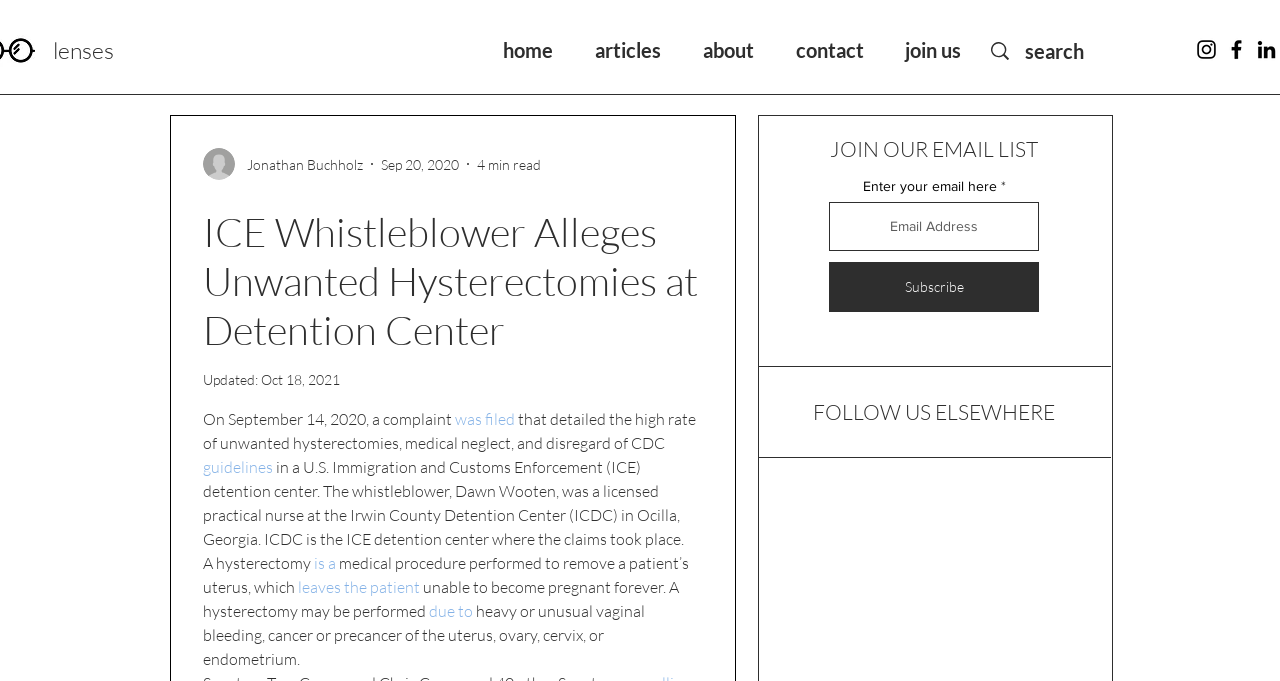Please provide a brief answer to the following inquiry using a single word or phrase:
What is the author of the article?

Jonathan Buchholz